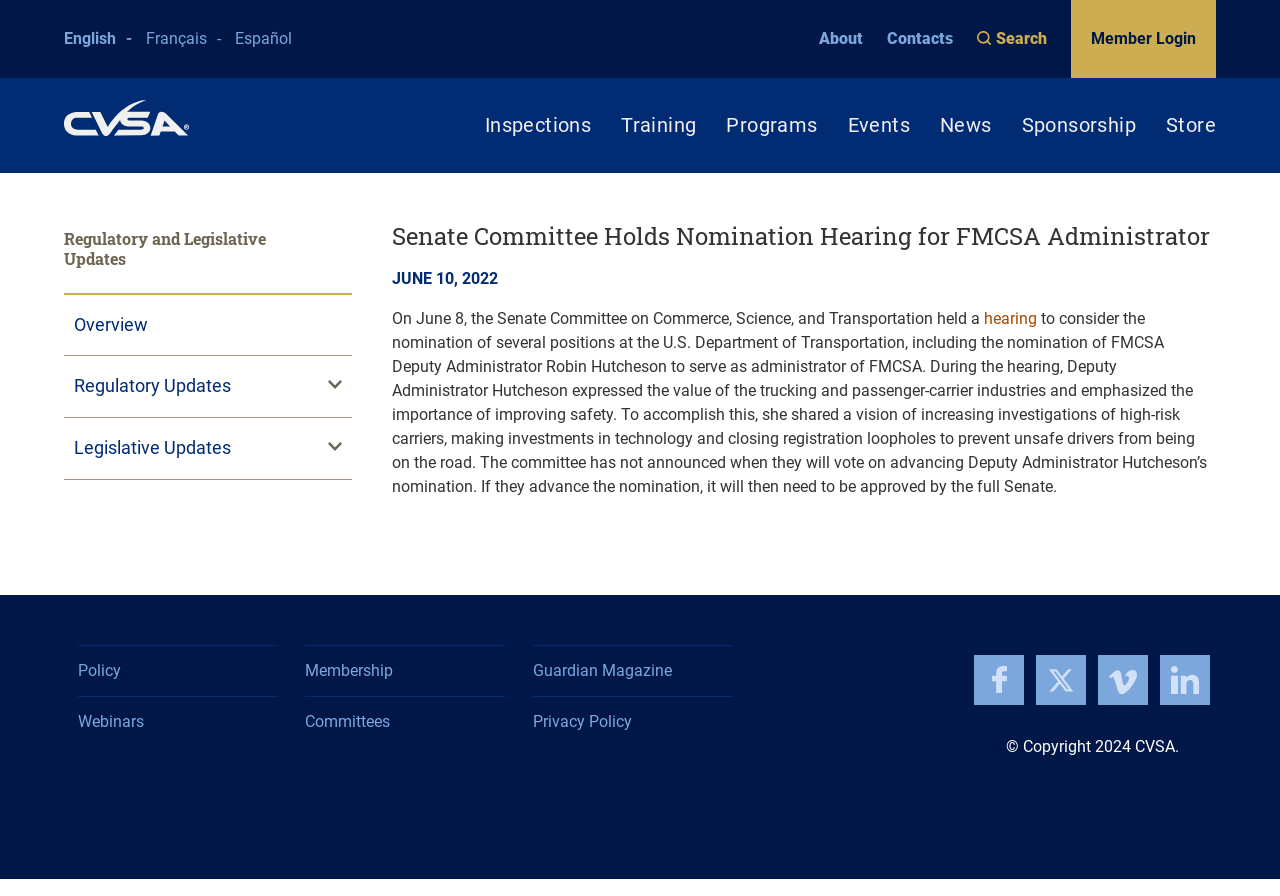Please determine the primary heading and provide its text.

Senate Committee Holds Nomination Hearing for FMCSA Administrator